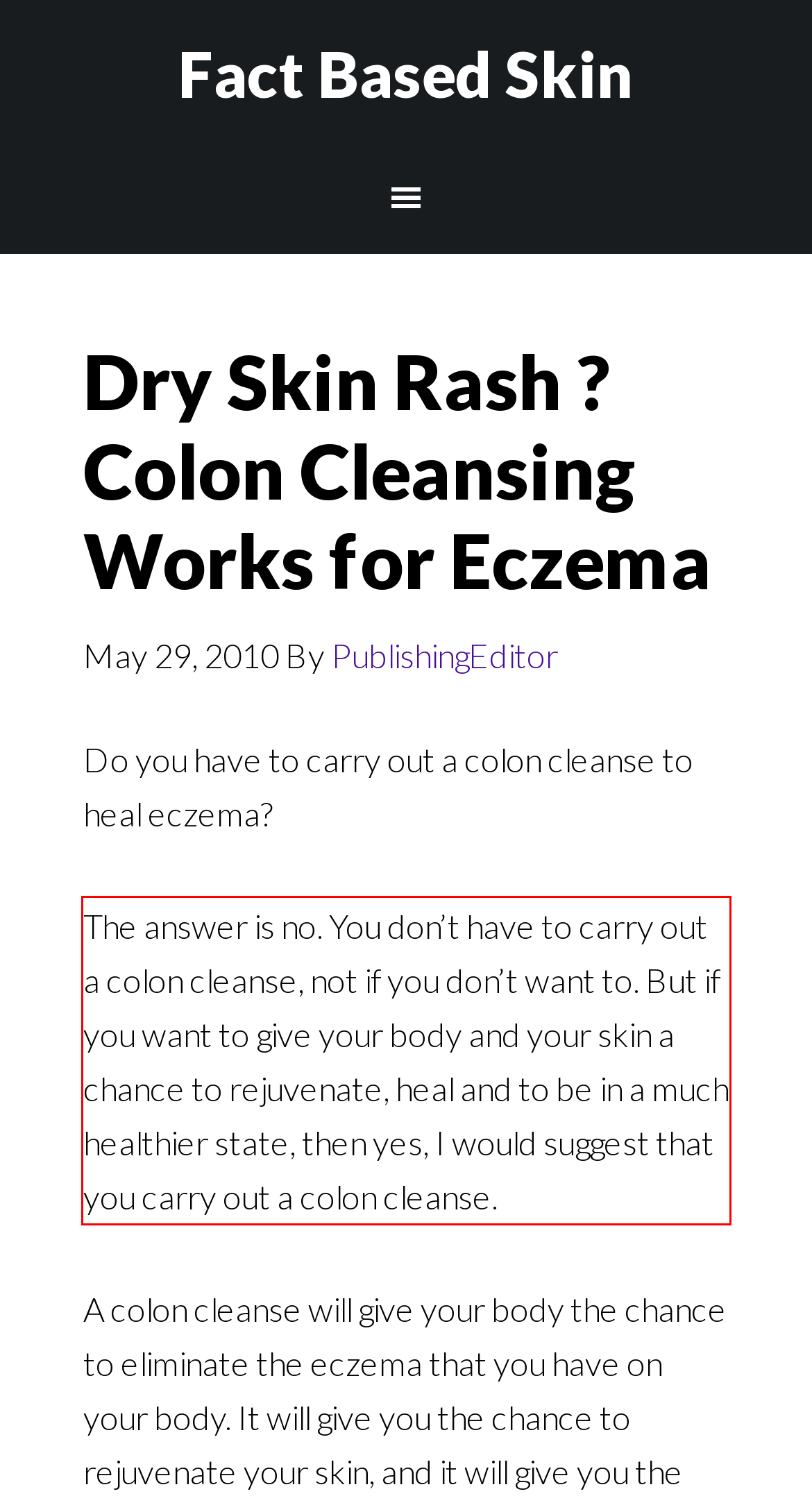With the provided screenshot of a webpage, locate the red bounding box and perform OCR to extract the text content inside it.

The answer is no. You don’t have to carry out a colon cleanse, not if you don’t want to. But if you want to give your body and your skin a chance to rejuvenate, heal and to be in a much healthier state, then yes, I would suggest that you carry out a colon cleanse.